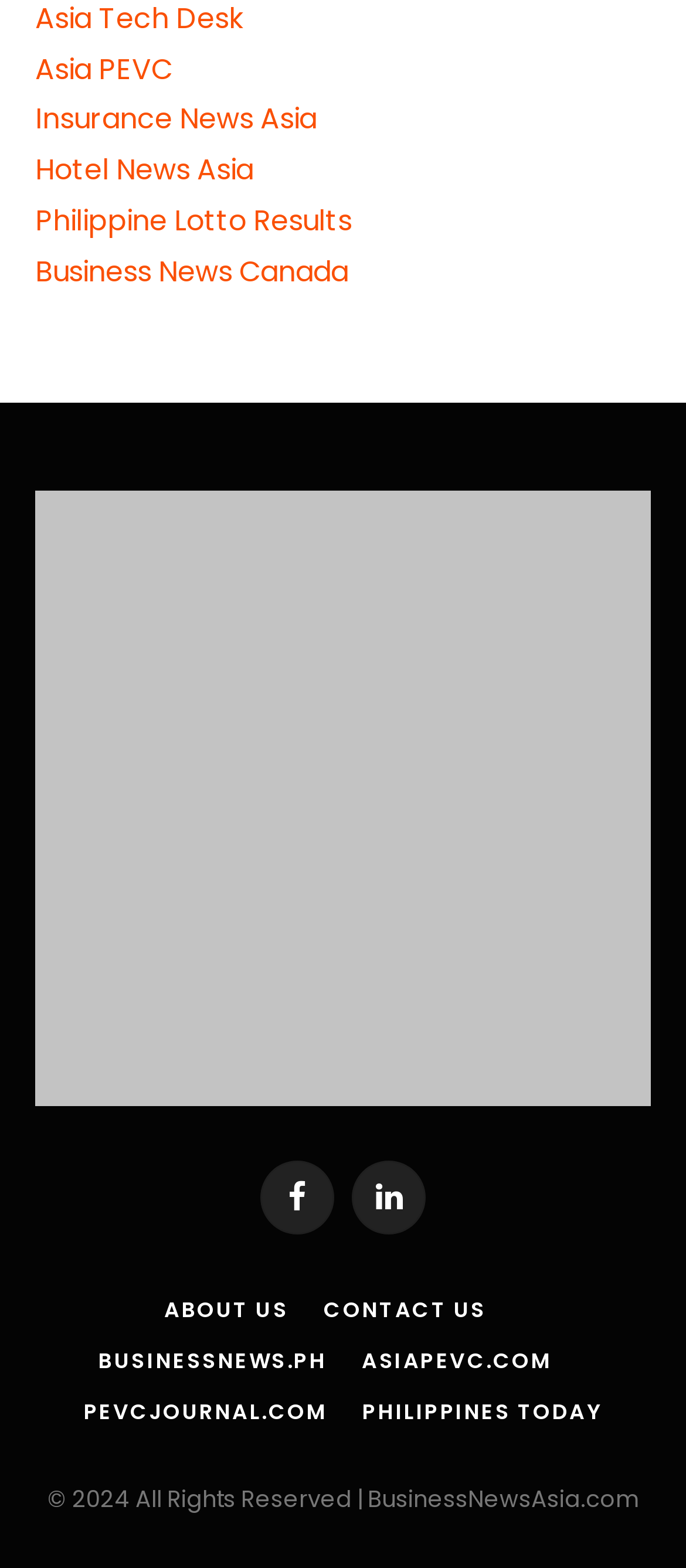Give a succinct answer to this question in a single word or phrase: 
What is the name of the website?

BusinessNewsAsia.com